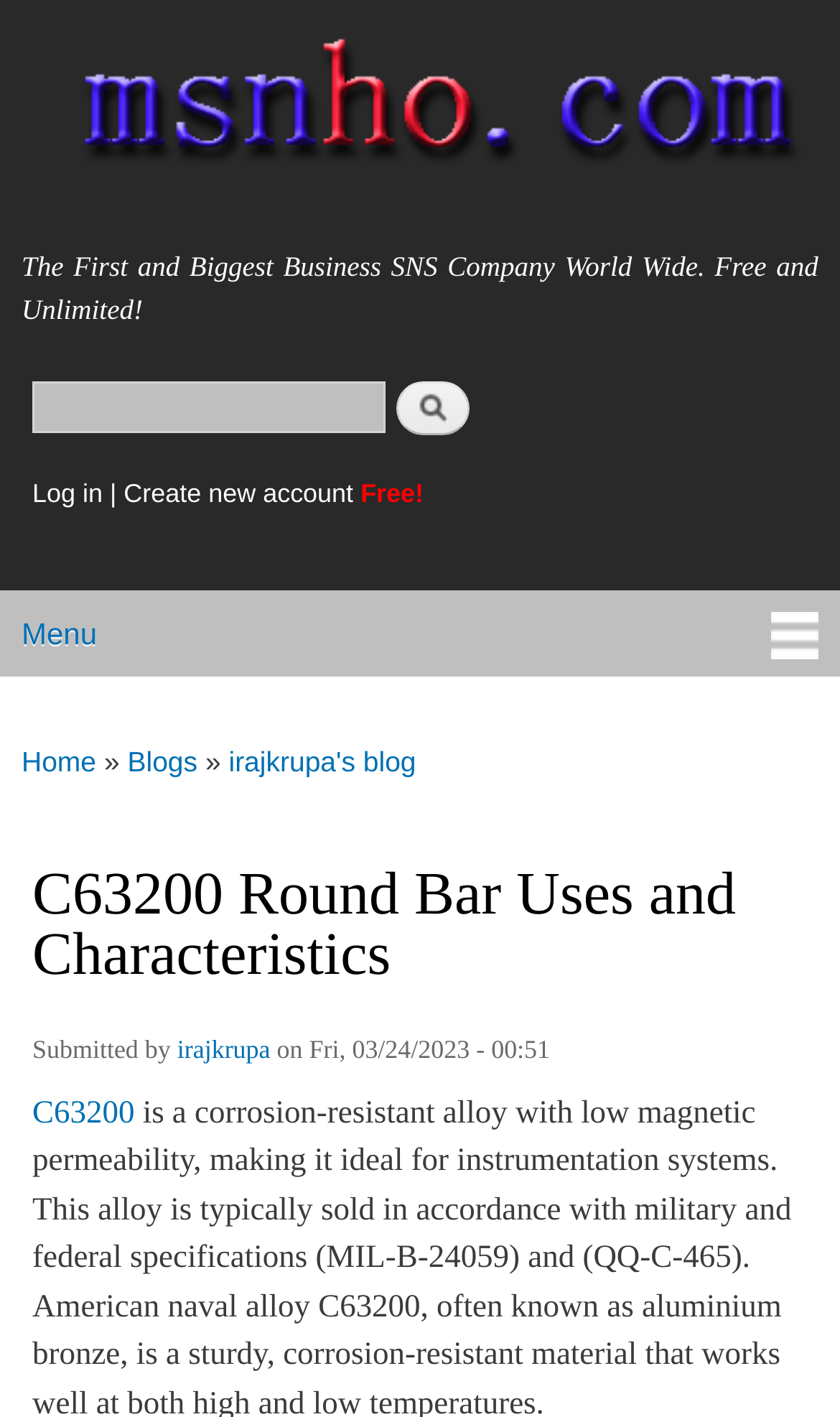Predict the bounding box coordinates of the area that should be clicked to accomplish the following instruction: "Read irajkrupa's blog". The bounding box coordinates should consist of four float numbers between 0 and 1, i.e., [left, top, right, bottom].

[0.272, 0.508, 0.495, 0.568]